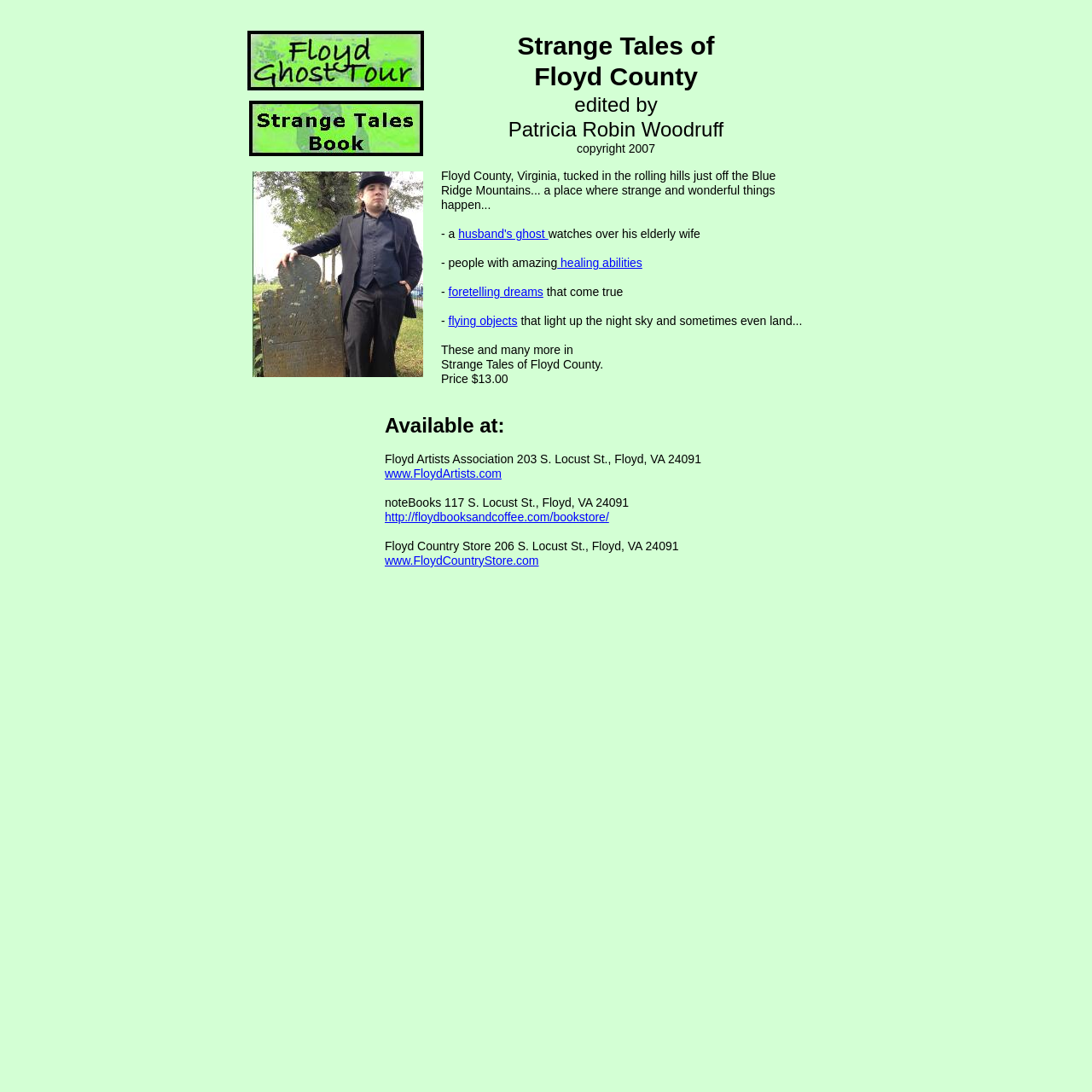Who edited this book?
Provide a comprehensive and detailed answer to the question.

I found the editor's name by looking at the text 'edited by' which is followed by the name 'Patricia Robin Woodruff'.